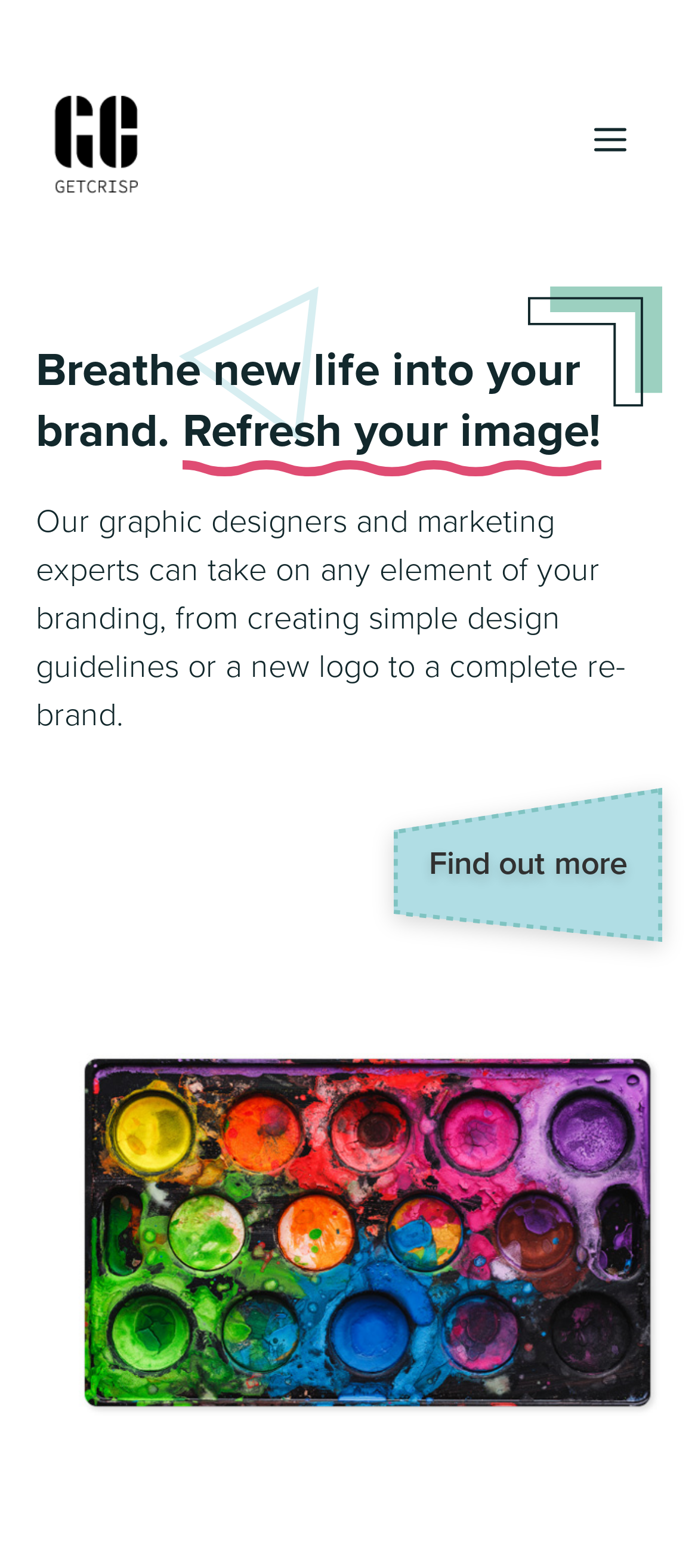What is the purpose of the button?
Please answer using one word or phrase, based on the screenshot.

Menu